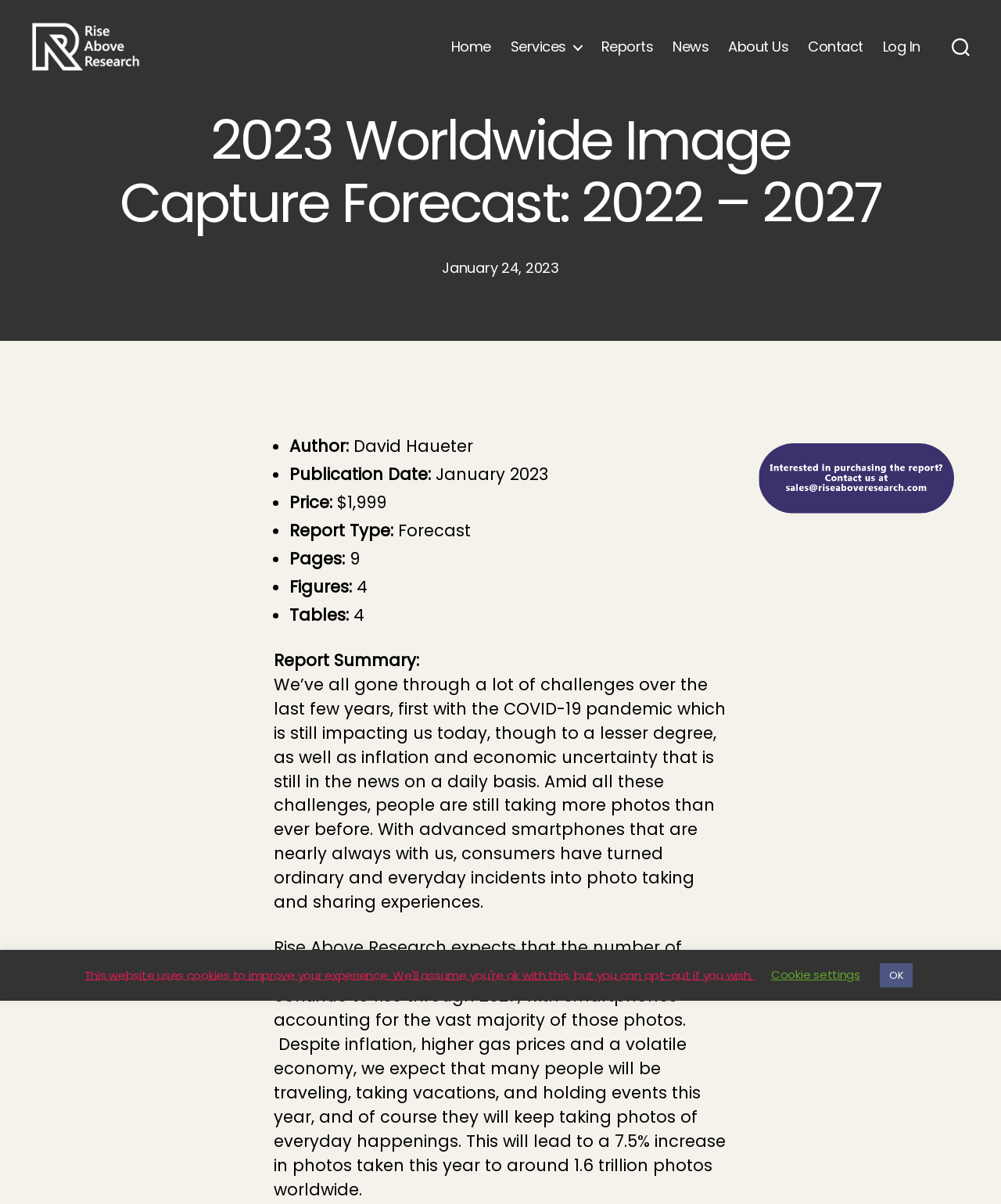Explain the webpage in detail, including its primary components.

This webpage is about a report from Rise Above Research, titled "2023 Worldwide Image Capture Forecast: 2022 – 2027". At the top left corner, there is a link to the research company's homepage, accompanied by their logo. 

Below the logo, there is a horizontal navigation bar with links to different sections of the website, including "Home", "Services", "Reports", "News", "About Us", "Contact", and "Log In". 

On the right side of the navigation bar, there is a search button. 

The main content of the webpage is divided into two sections. The top section has a heading with the report title, followed by the publication date "January 24, 2023". 

Below the publication date, there is a figure, likely an image or a graph related to the report. 

The bottom section of the main content has a list of details about the report, including the author, publication date, price, report type, number of pages, and number of figures. 

Following the list, there is a report summary, which discusses the increasing trend of taking photos despite challenges like the COVID-19 pandemic and economic uncertainty. The summary predicts that the number of photos taken and stored will increase in 2023 and continue to rise through 2027, with smartphones accounting for the majority of those photos.

At the bottom of the webpage, there is a notice about the website using cookies, with options to opt-out or adjust cookie settings.